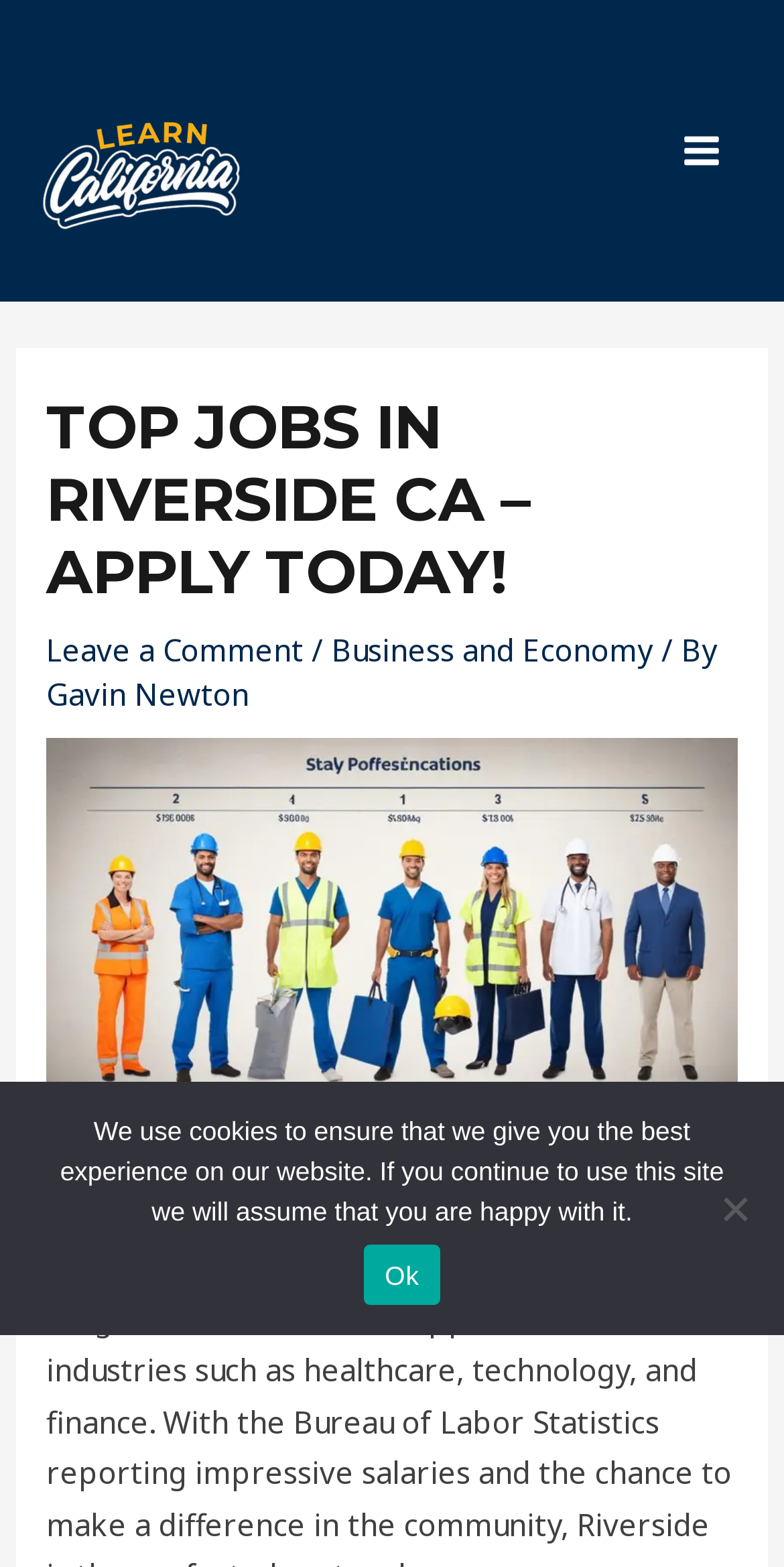What type of image is displayed above the heading?
Using the image as a reference, answer the question with a short word or phrase.

Learn California logo